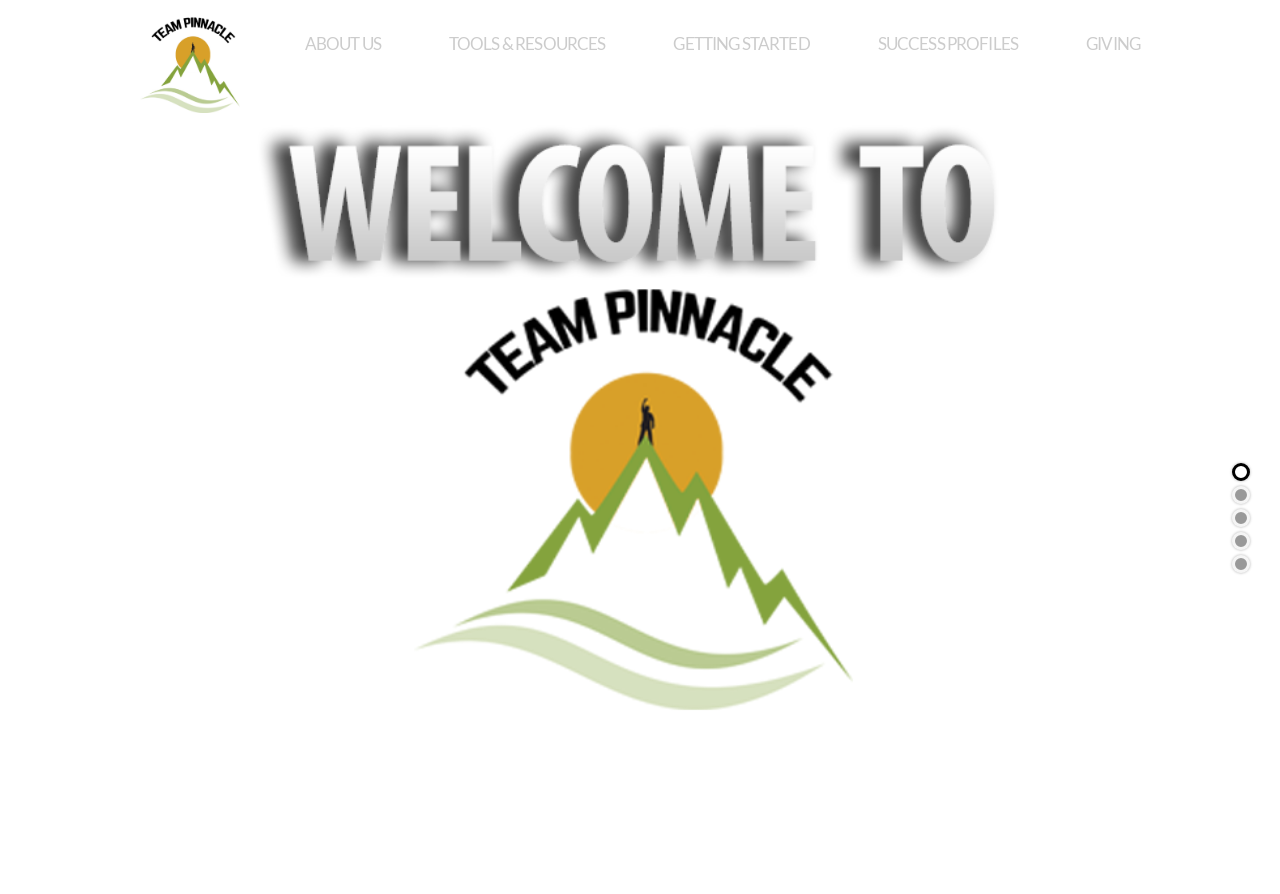How many main navigation links are there?
Please respond to the question with a detailed and well-explained answer.

There are five main navigation links on the top of the webpage, which are 'ABOUT US', 'TOOLS & RESOURCES', 'GETTING STARTED', 'SUCCESS PROFILES', and 'GIVING'.